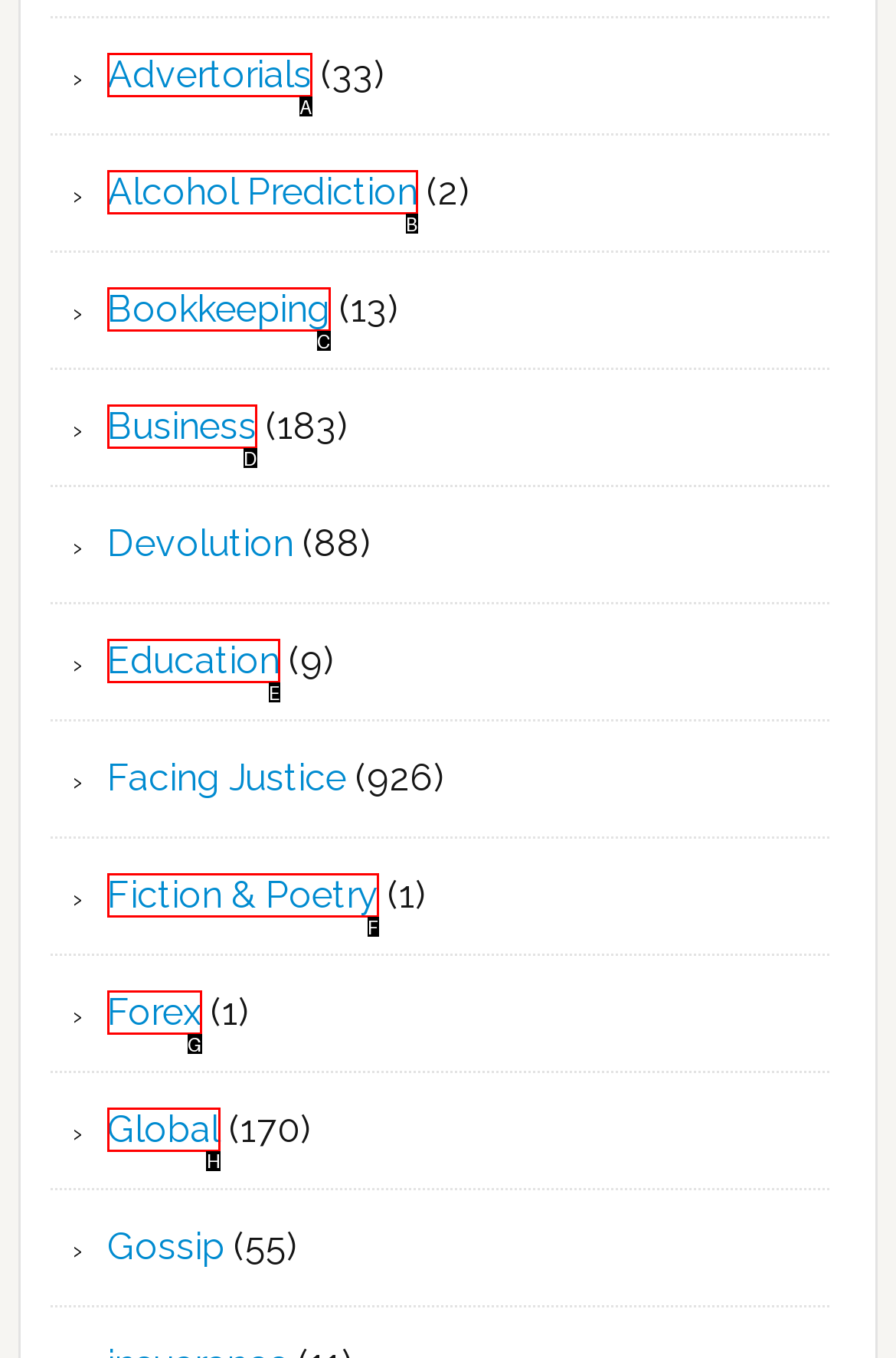Select the option I need to click to accomplish this task: Rent Mercedes cars in Egypt
Provide the letter of the selected choice from the given options.

None